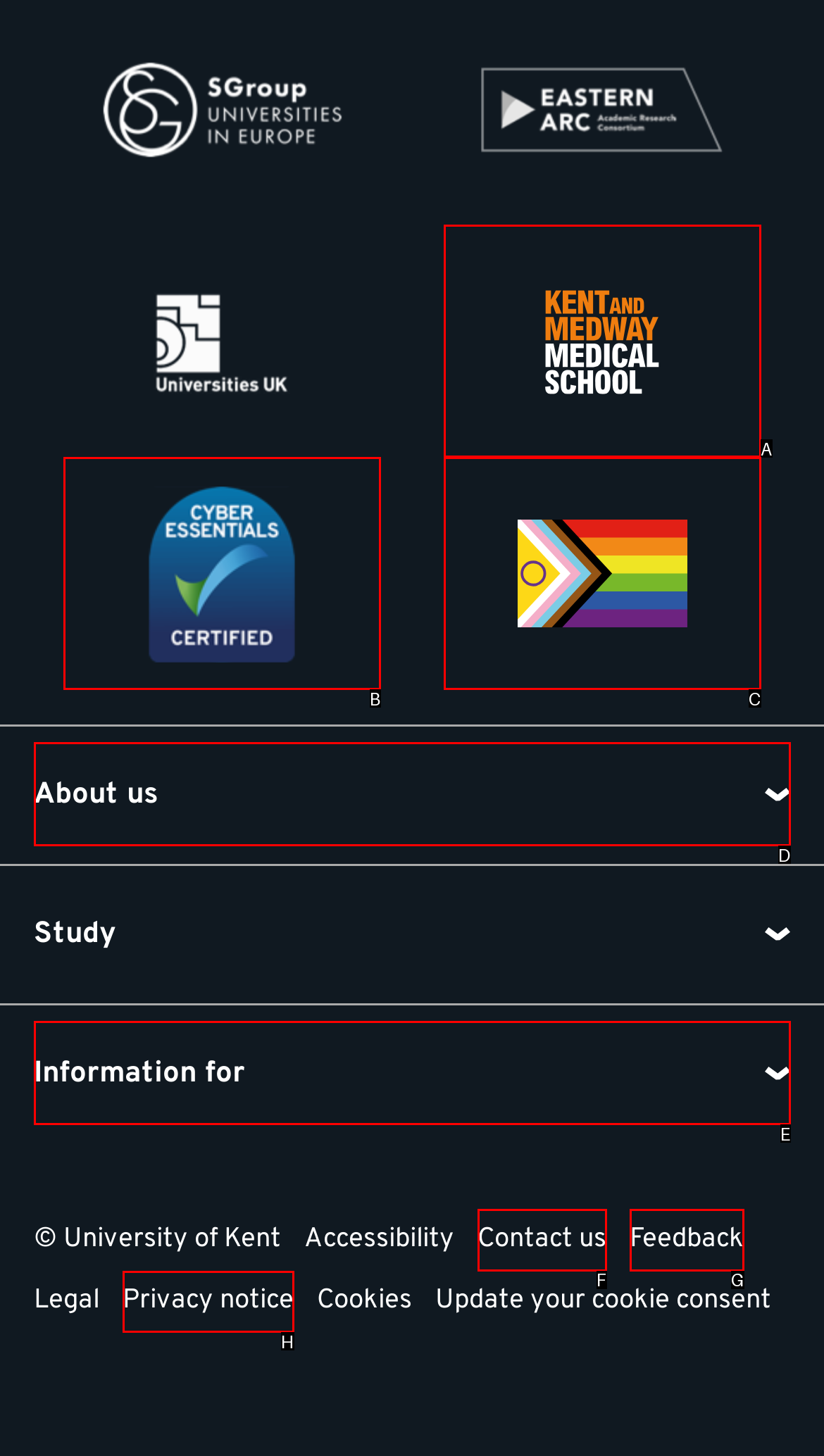Which option best describes: aria-label="Equality, diversity and inclusivity"
Respond with the letter of the appropriate choice.

C